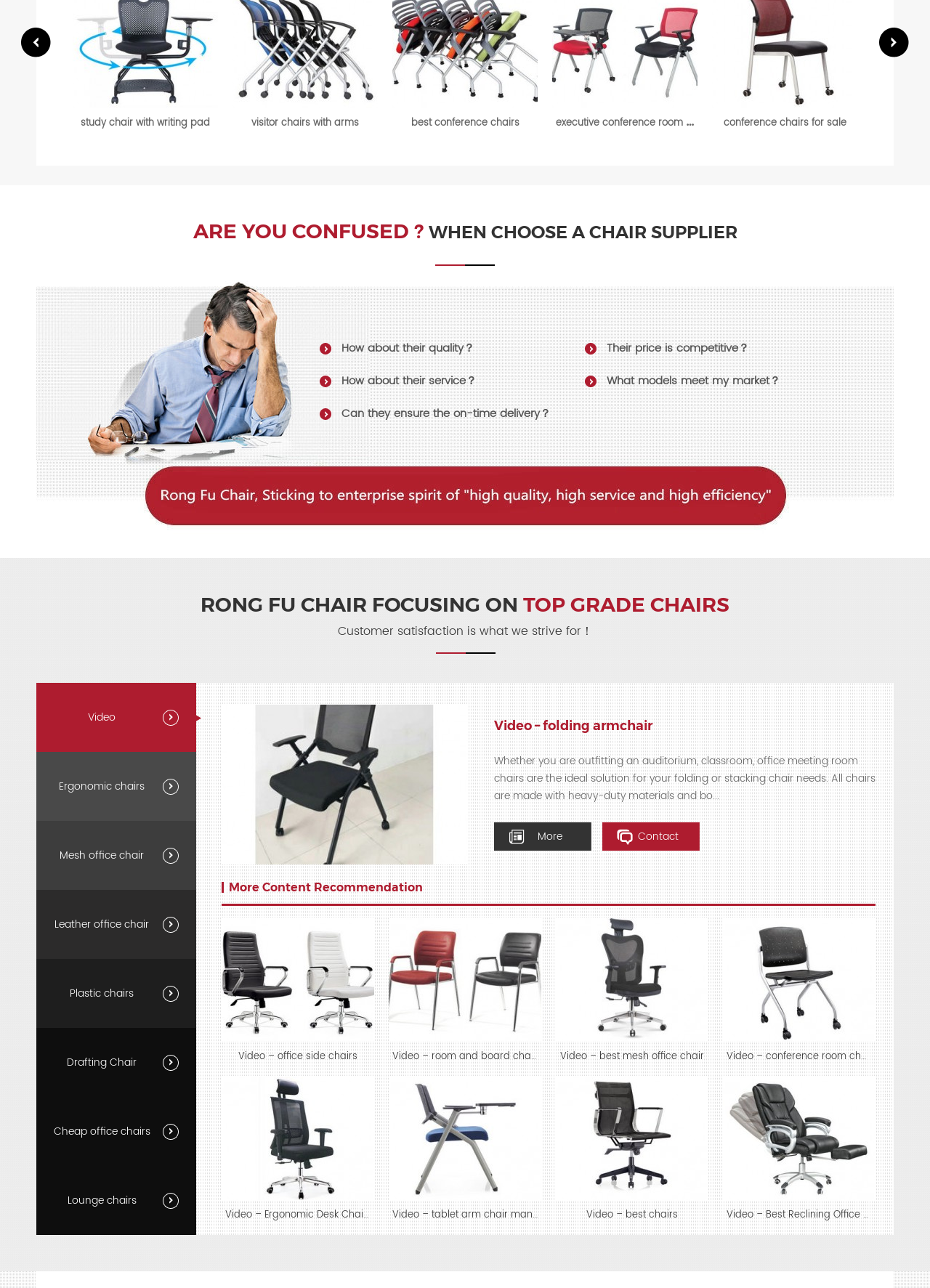Find the bounding box coordinates for the area you need to click to carry out the instruction: "Explore 'Ergonomic chairs' options". The coordinates should be four float numbers between 0 and 1, indicated as [left, top, right, bottom].

[0.039, 0.584, 0.211, 0.637]